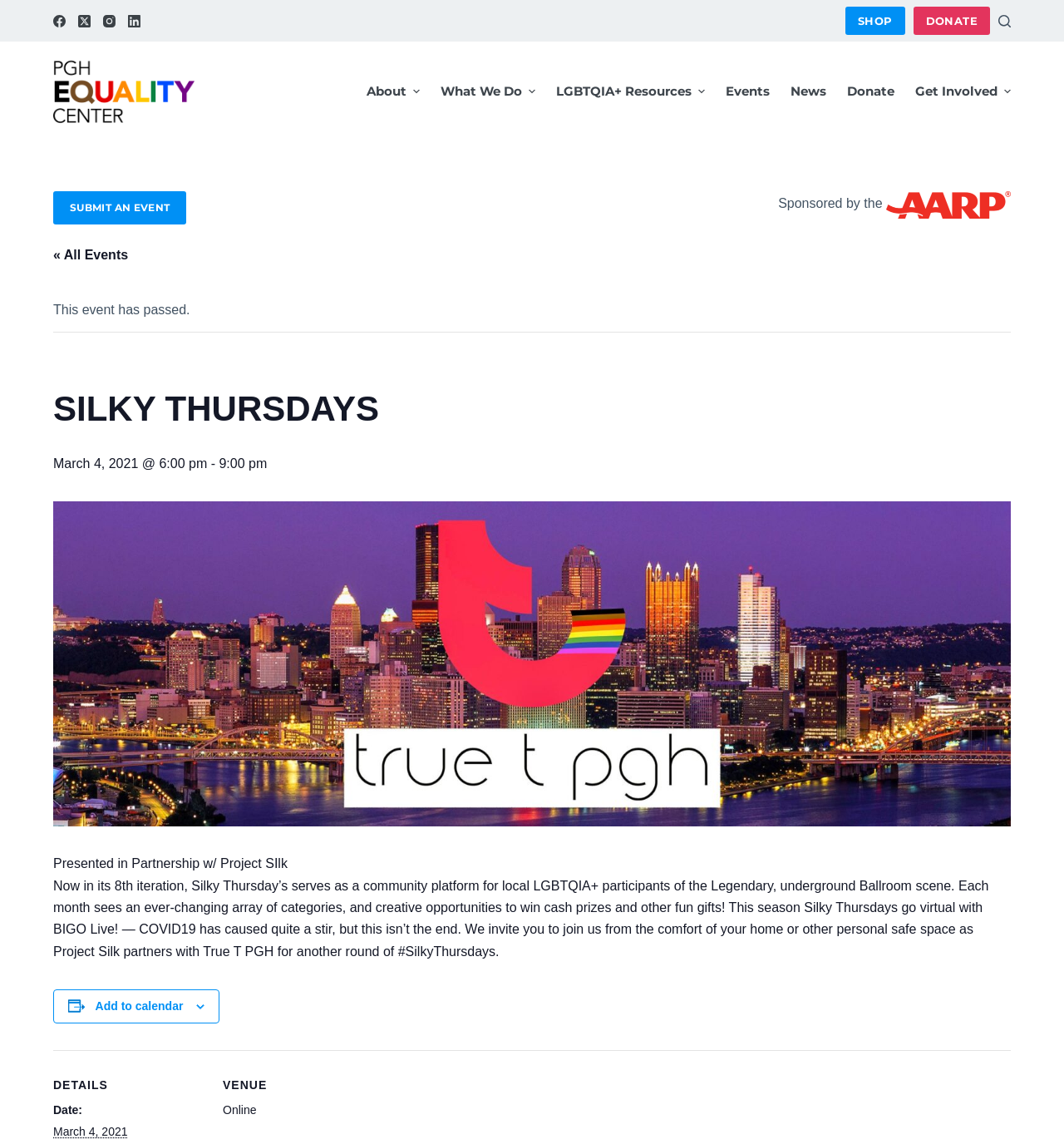What is the venue of the event?
Provide an in-depth and detailed explanation in response to the question.

I found the answer by looking at the description list detail 'Online' on the webpage, which indicates that the event is being held online.